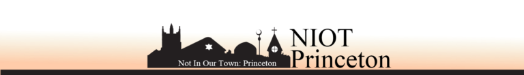Offer a comprehensive description of the image.

The image showcases the logo for "Not in Our Town: Princeton," a community initiative aimed at fostering inclusivity and understanding within the Princeton area. The design features a silhouetted skyline comprising various iconic architectural elements, including a church spire, symbolizing the collaborative spirit of diverse communities working together. The text prominently displays "NIOT Princeton," highlighting the group's commitment to creating a safe and welcoming environment for all residents. This initiative engages in dialogues around race and privilege, reflecting a broader mission to encourage respect and empathy among community members.